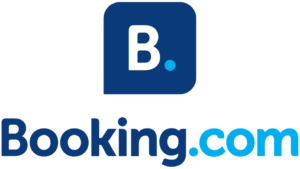What is the purpose of the stylized dot?
Based on the screenshot, respond with a single word or phrase.

Adds modern touch